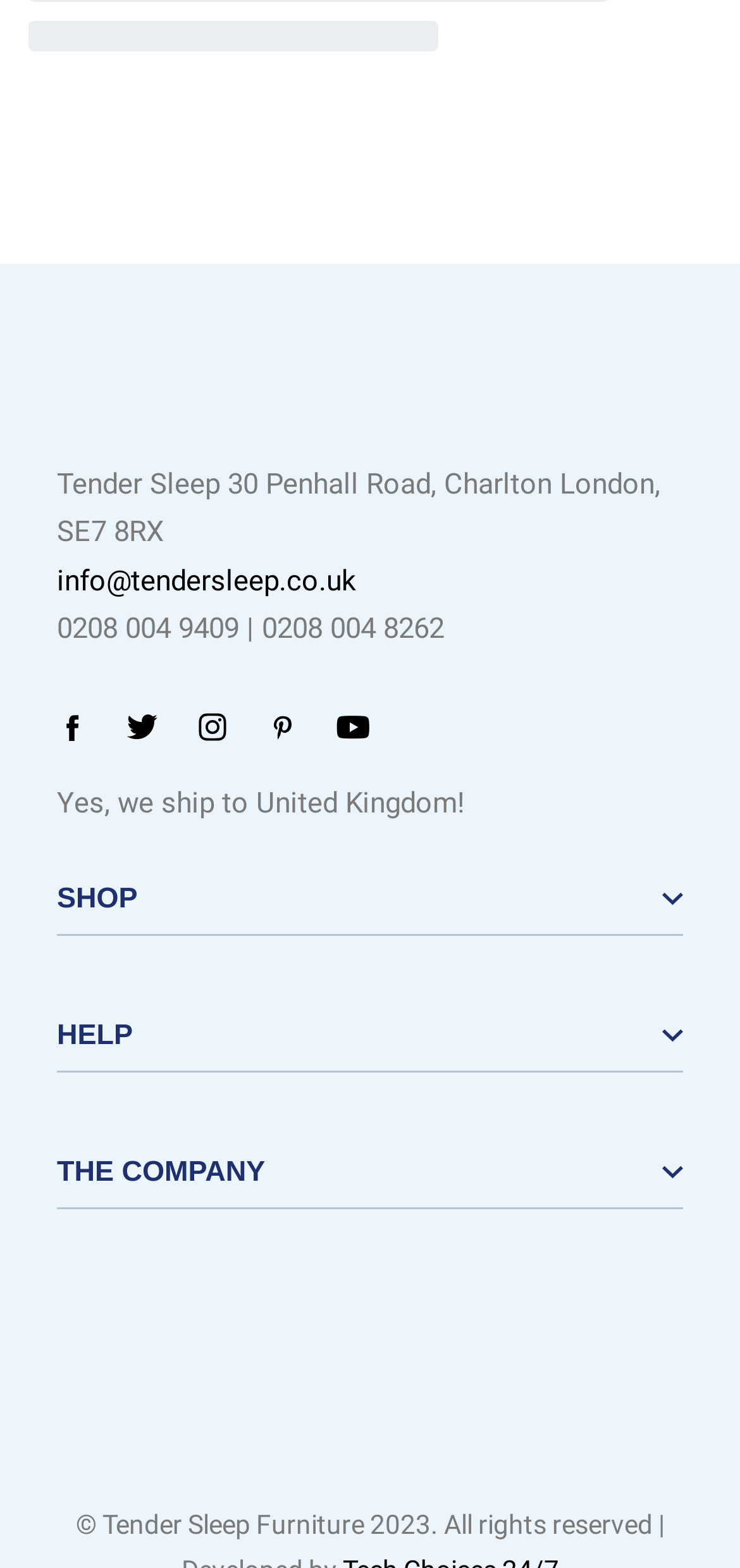Please locate the bounding box coordinates for the element that should be clicked to achieve the following instruction: "Contact us through 'info@tendersleep.co.uk'". Ensure the coordinates are given as four float numbers between 0 and 1, i.e., [left, top, right, bottom].

[0.077, 0.359, 0.482, 0.381]